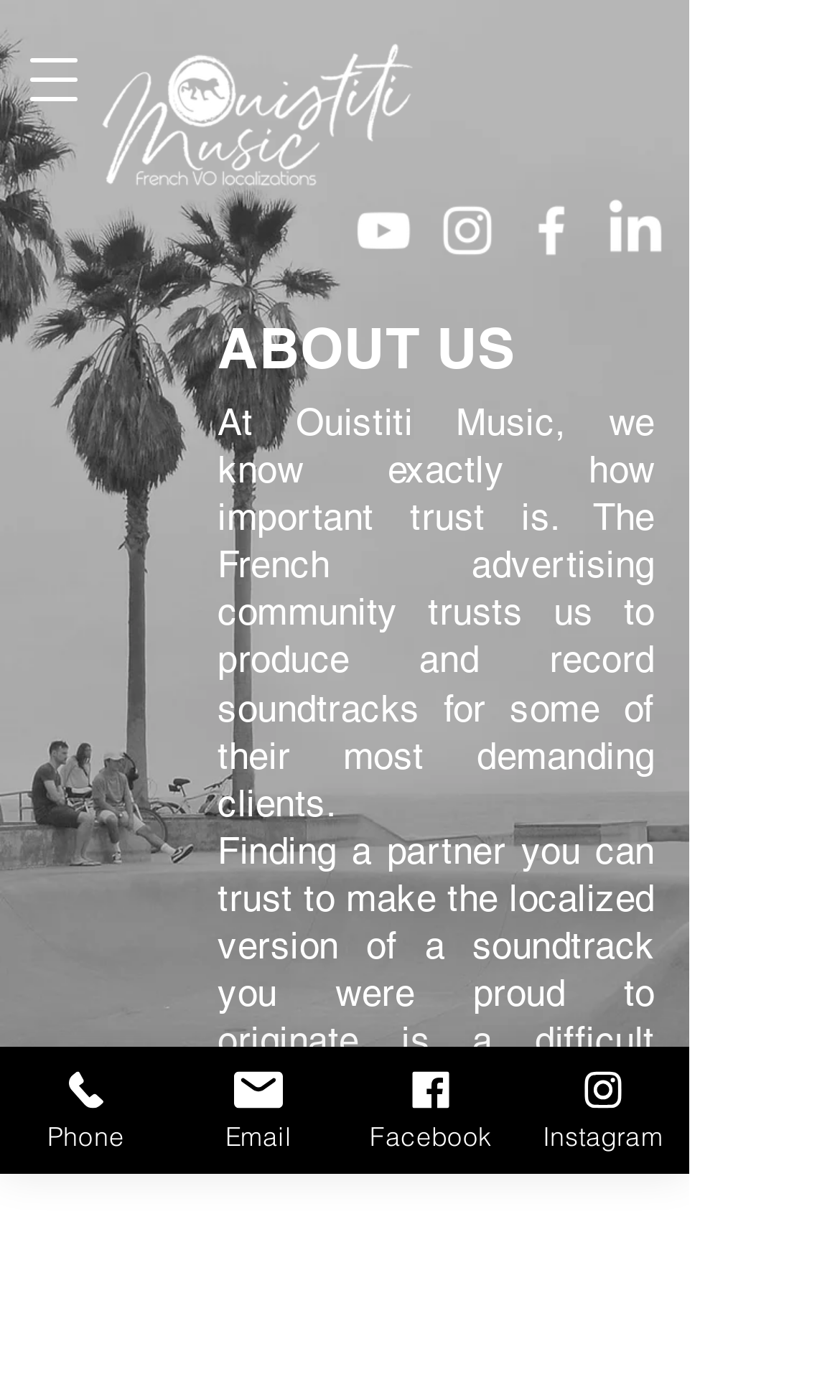Show the bounding box coordinates for the HTML element described as: "aria-label="Facebook"".

[0.618, 0.142, 0.695, 0.188]